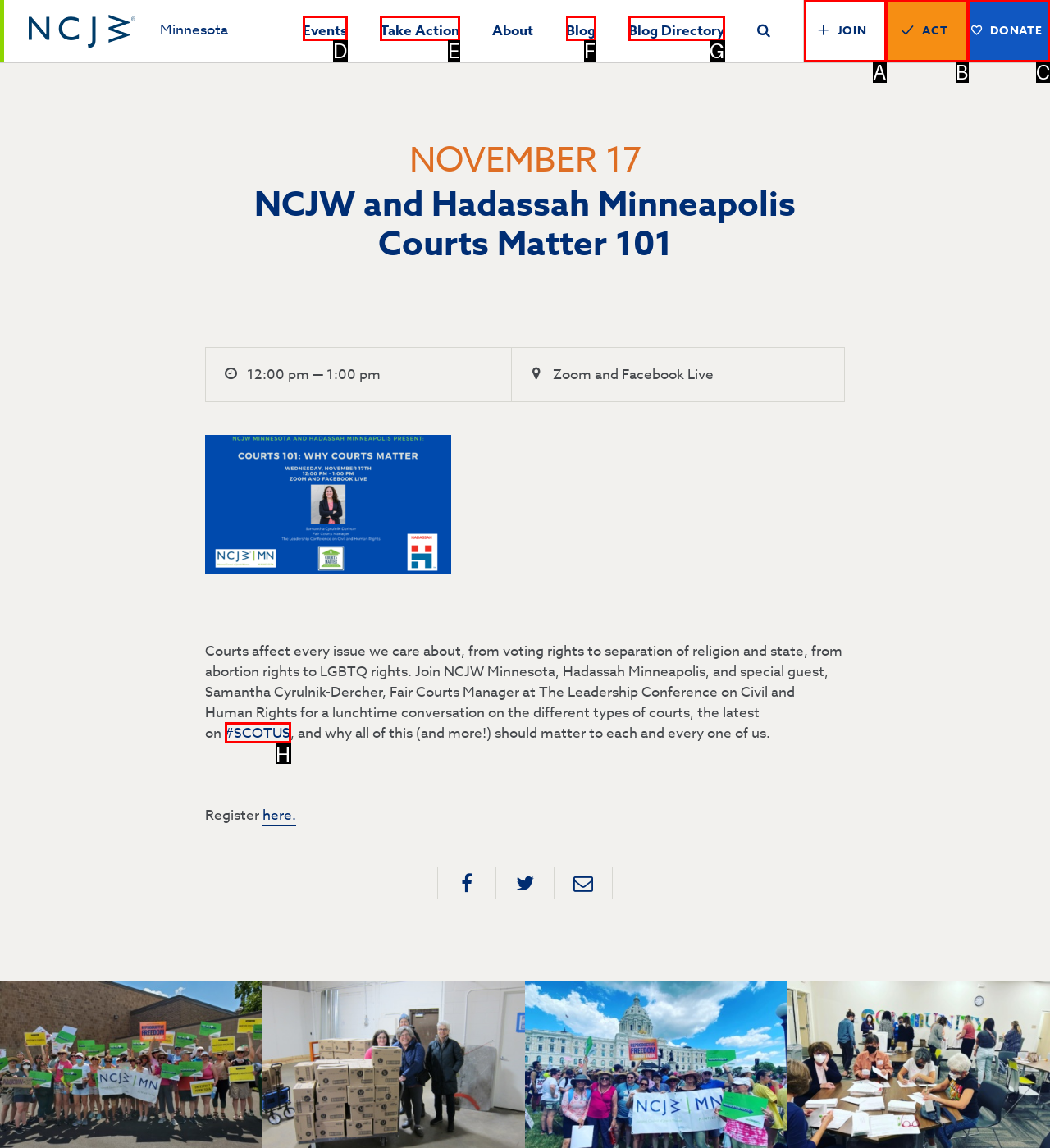Select the HTML element that corresponds to the description: Take Action. Answer with the letter of the matching option directly from the choices given.

E